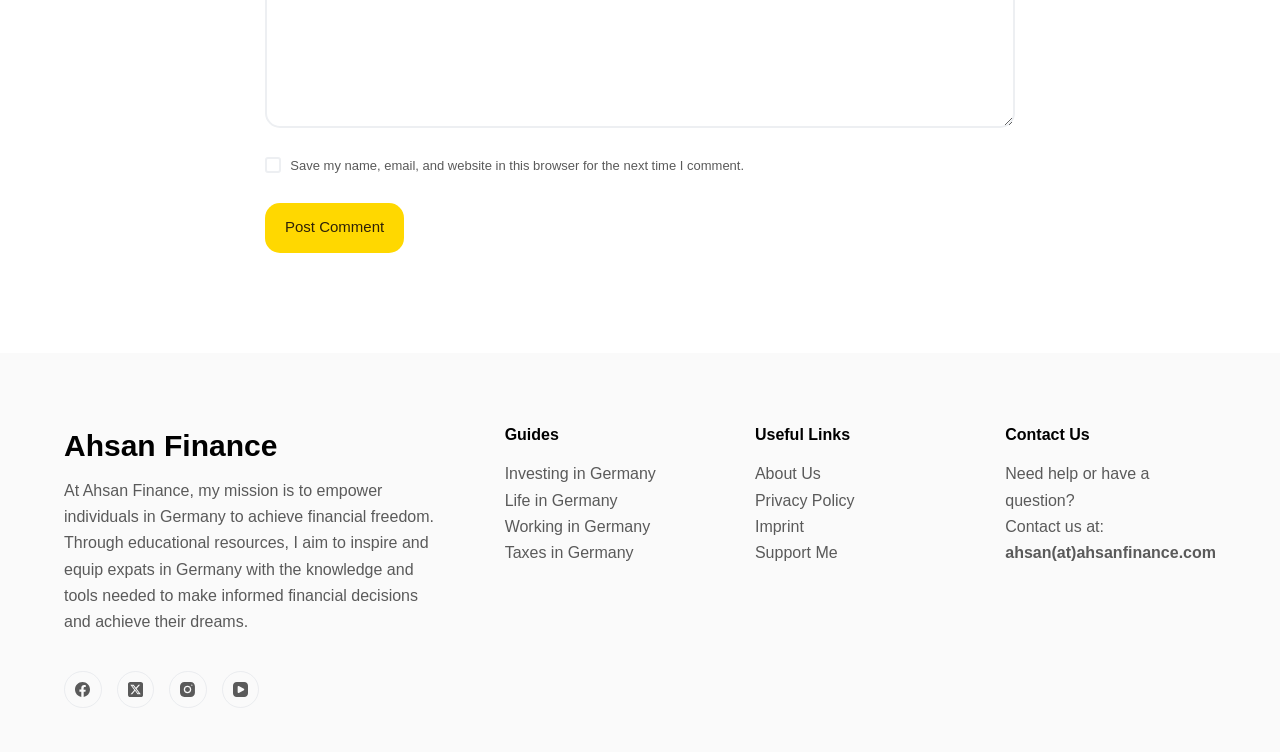From the given element description: "Imprint", find the bounding box for the UI element. Provide the coordinates as four float numbers between 0 and 1, in the order [left, top, right, bottom].

[0.59, 0.689, 0.628, 0.712]